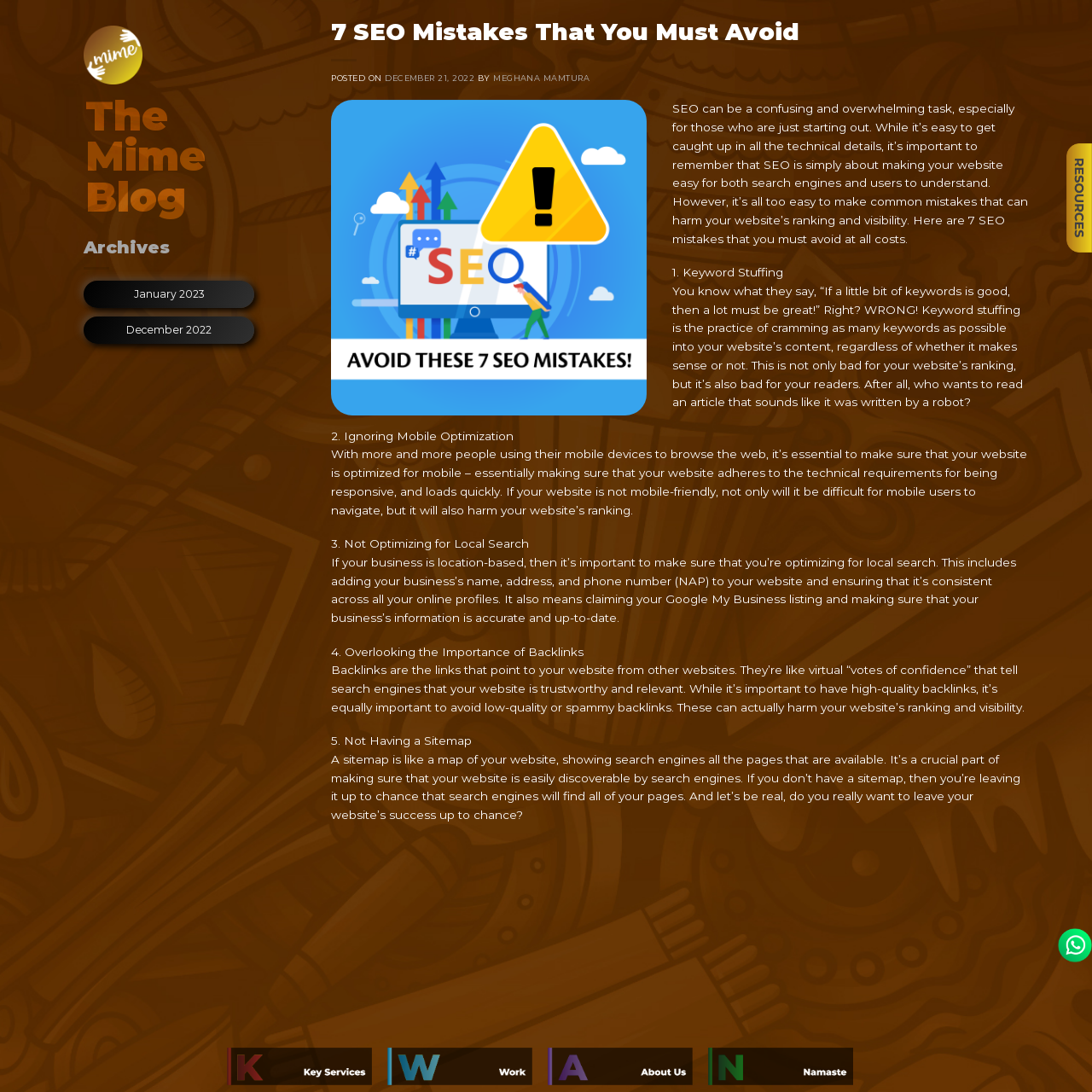Given the webpage screenshot and the description, determine the bounding box coordinates (top-left x, top-left y, bottom-right x, bottom-right y) that define the location of the UI element matching this description: December 2022

[0.085, 0.29, 0.225, 0.315]